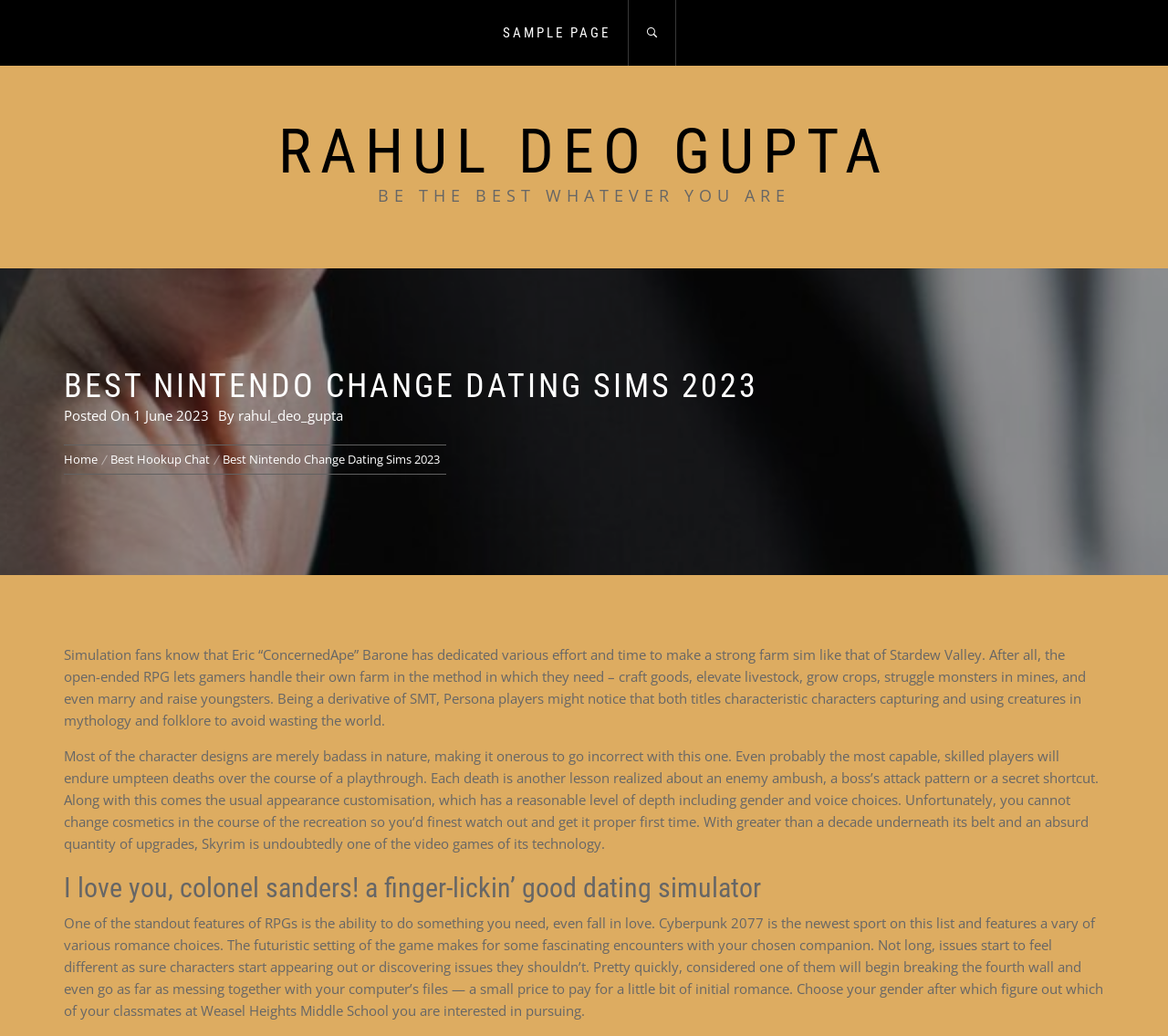How many links are in the breadcrumbs navigation?
Please utilize the information in the image to give a detailed response to the question.

I found the number of links in the breadcrumbs navigation by looking at the navigation element 'Breadcrumbs' which contains three links: 'Home', 'Best Hookup Chat', and 'Best Nintendo Change Dating Sims 2023'.